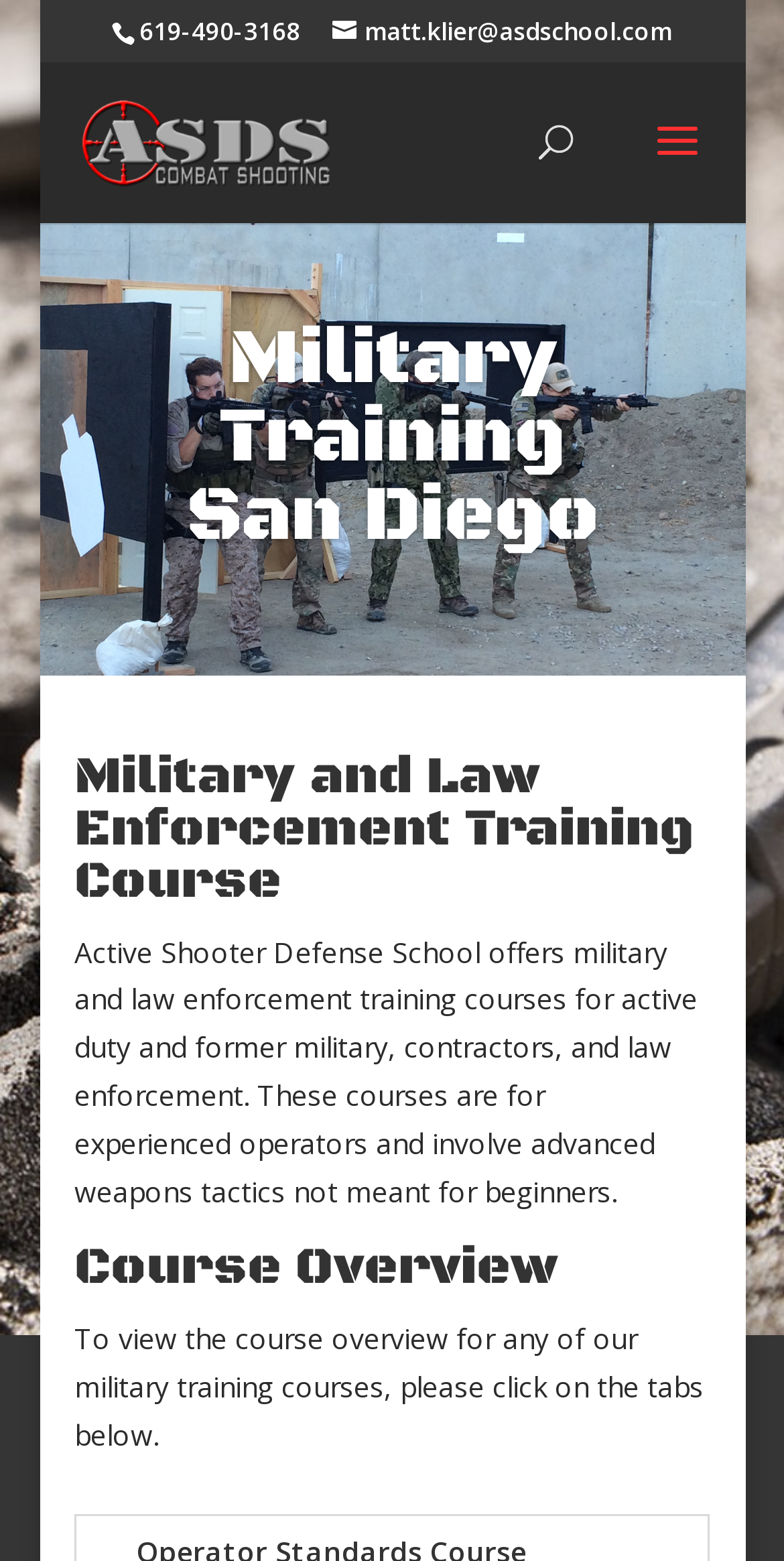Highlight the bounding box of the UI element that corresponds to this description: "619-490-3168".

[0.142, 0.009, 0.417, 0.031]